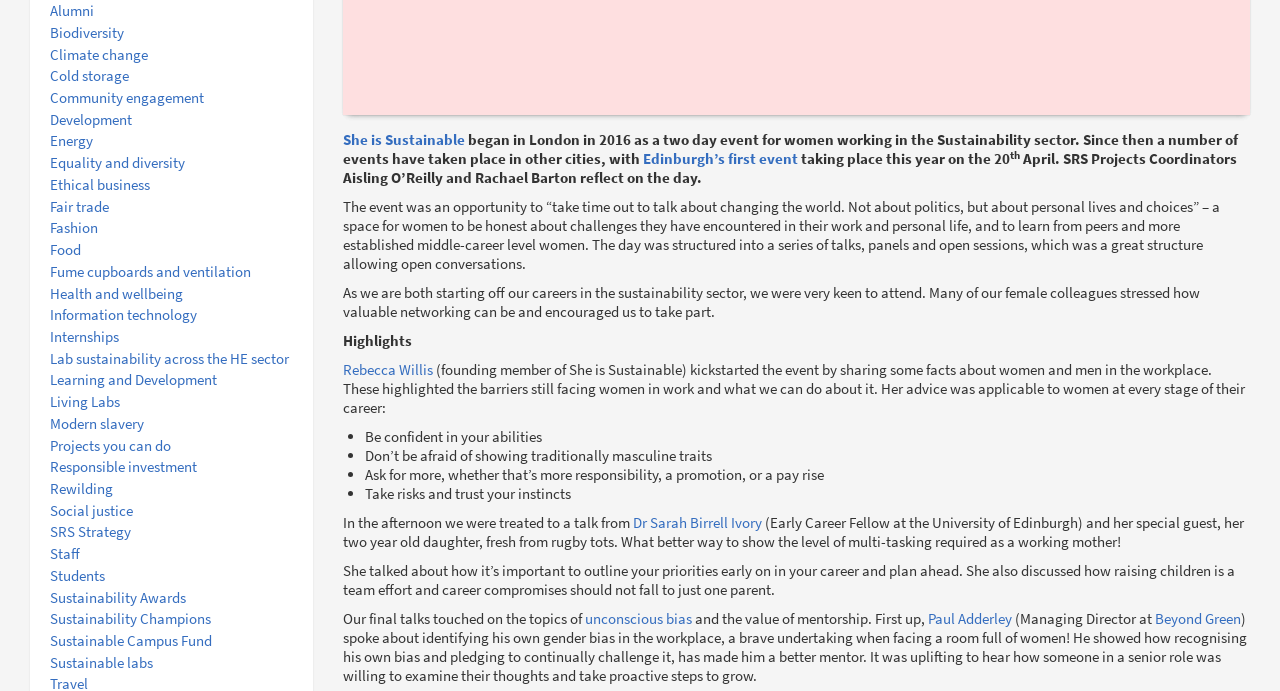What is the event mentioned in the webpage?
Refer to the image and offer an in-depth and detailed answer to the question.

The webpage is describing an event called 'She is Sustainable' which is a two-day event for women working in the Sustainability sector. The event was first held in London in 2016 and has since been held in other cities.